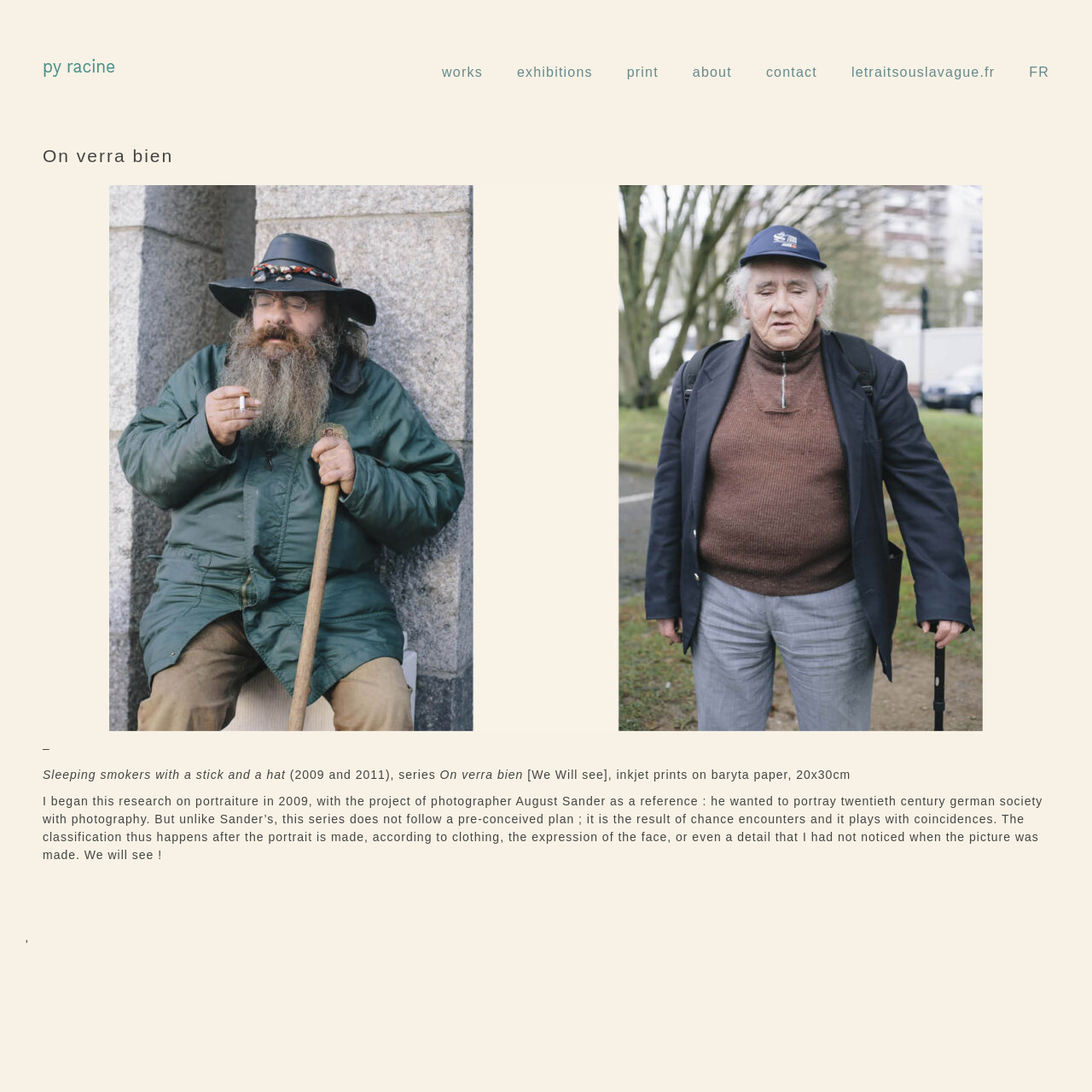How are the portraits classified?
Based on the screenshot, answer the question with a single word or phrase.

After the portrait is made